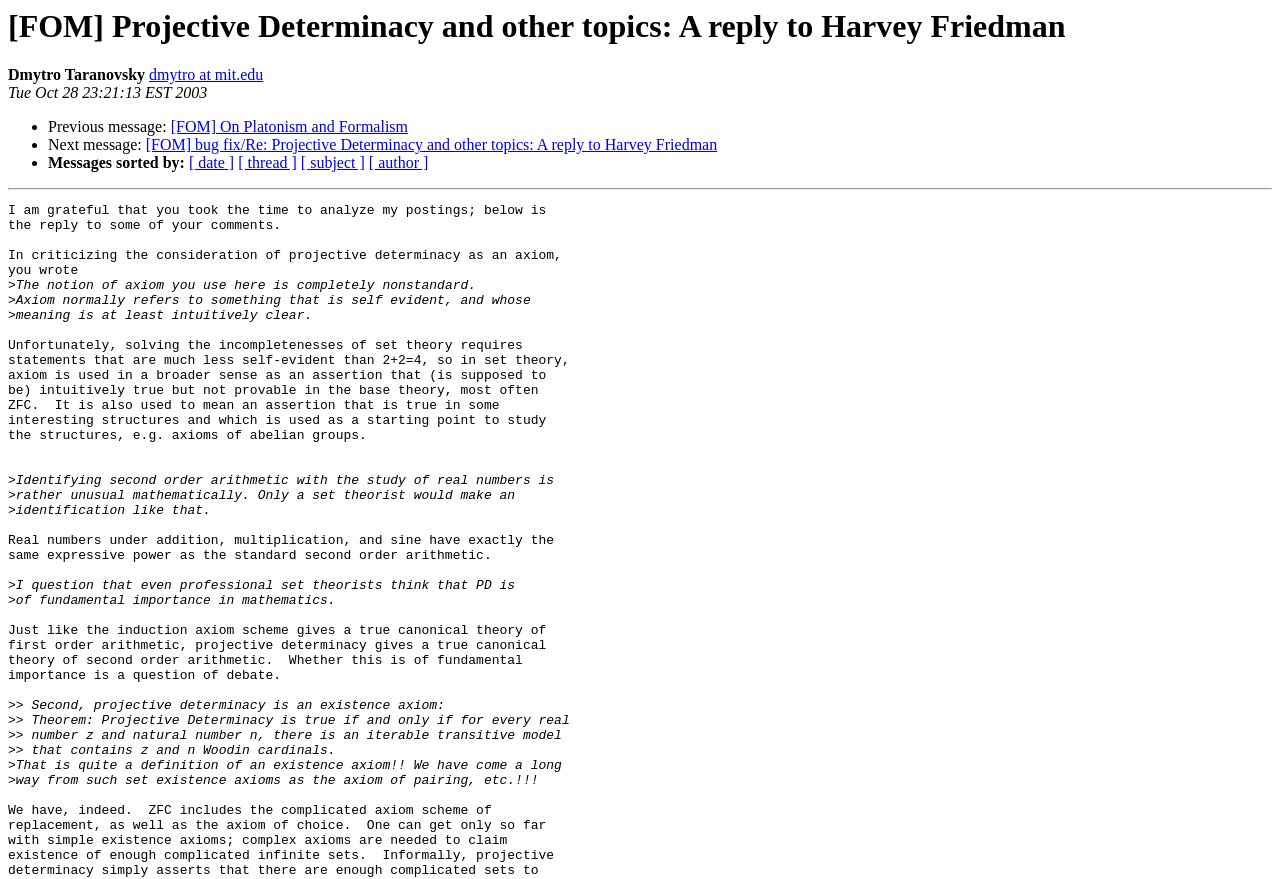Use one word or a short phrase to answer the question provided: 
What is the topic of the previous message?

On Platonism and Formalism